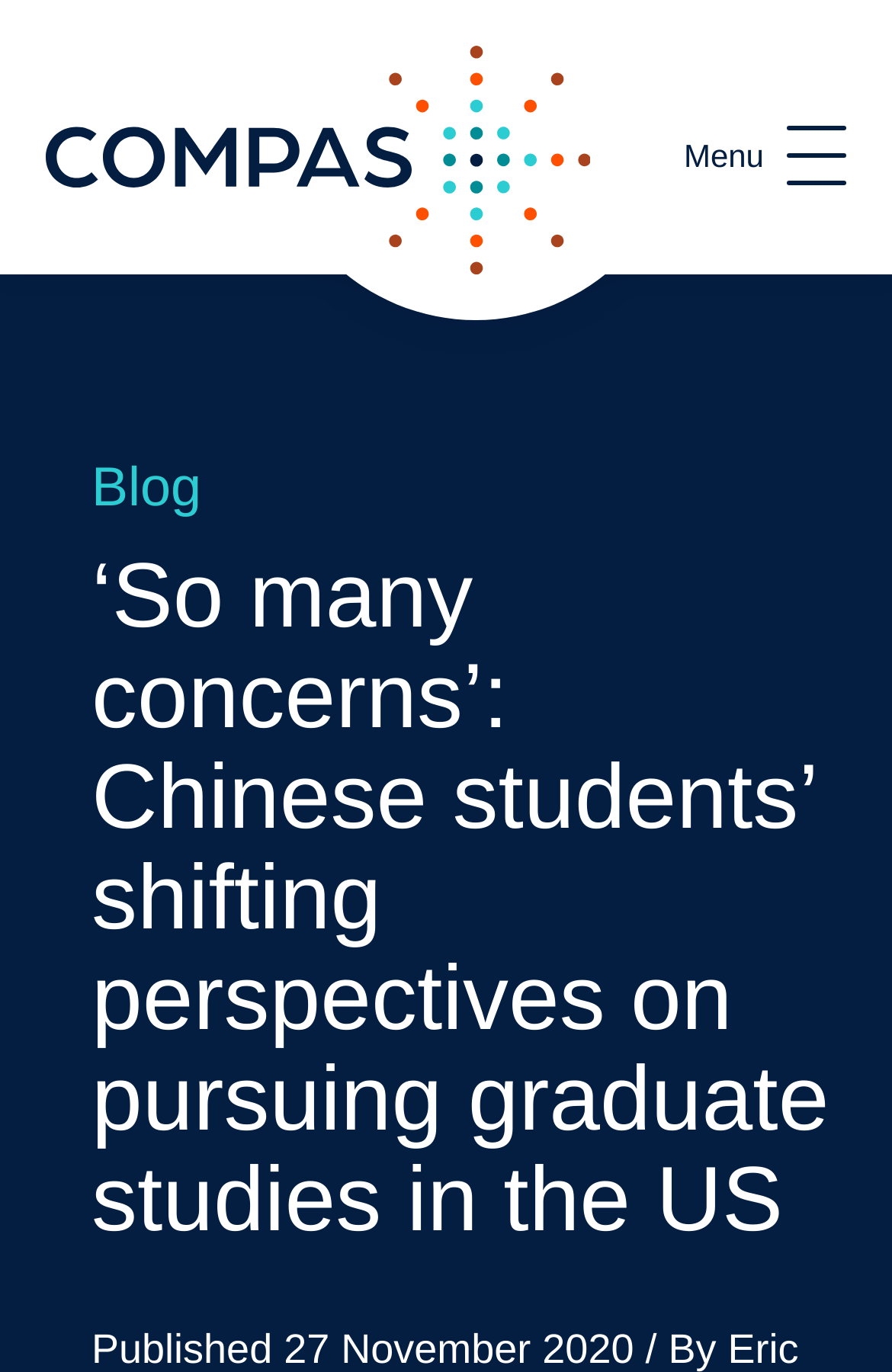Can you find and generate the webpage's heading?

‘So many concerns’: Chinese students’ shifting perspectives on pursuing graduate studies in the US